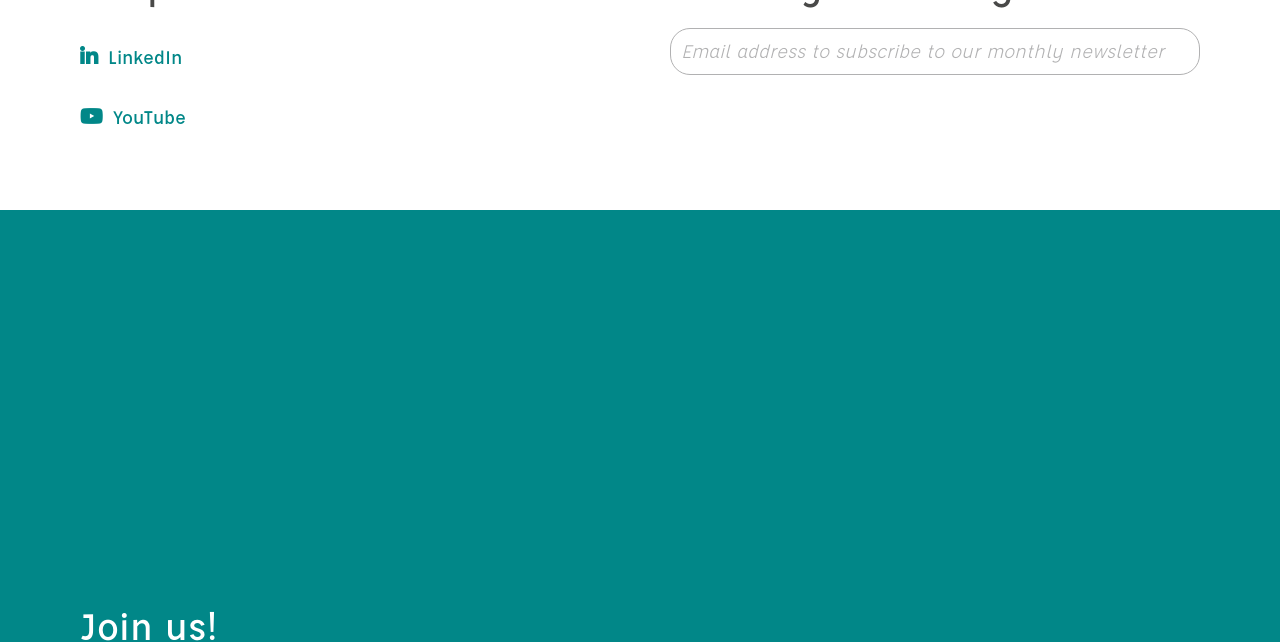Analyze the image and give a detailed response to the question:
How can I unsubscribe from the newsletter?

The webpage explains that users can unsubscribe from the newsletter by clicking the unsubscribe link in the newsletter. This is stated in the text 'You can unsubscribe by clicking the unsubscribe link in the newsletter as well as unsubscribe, ask to update your details or stop using your information at any time by contacting...'.